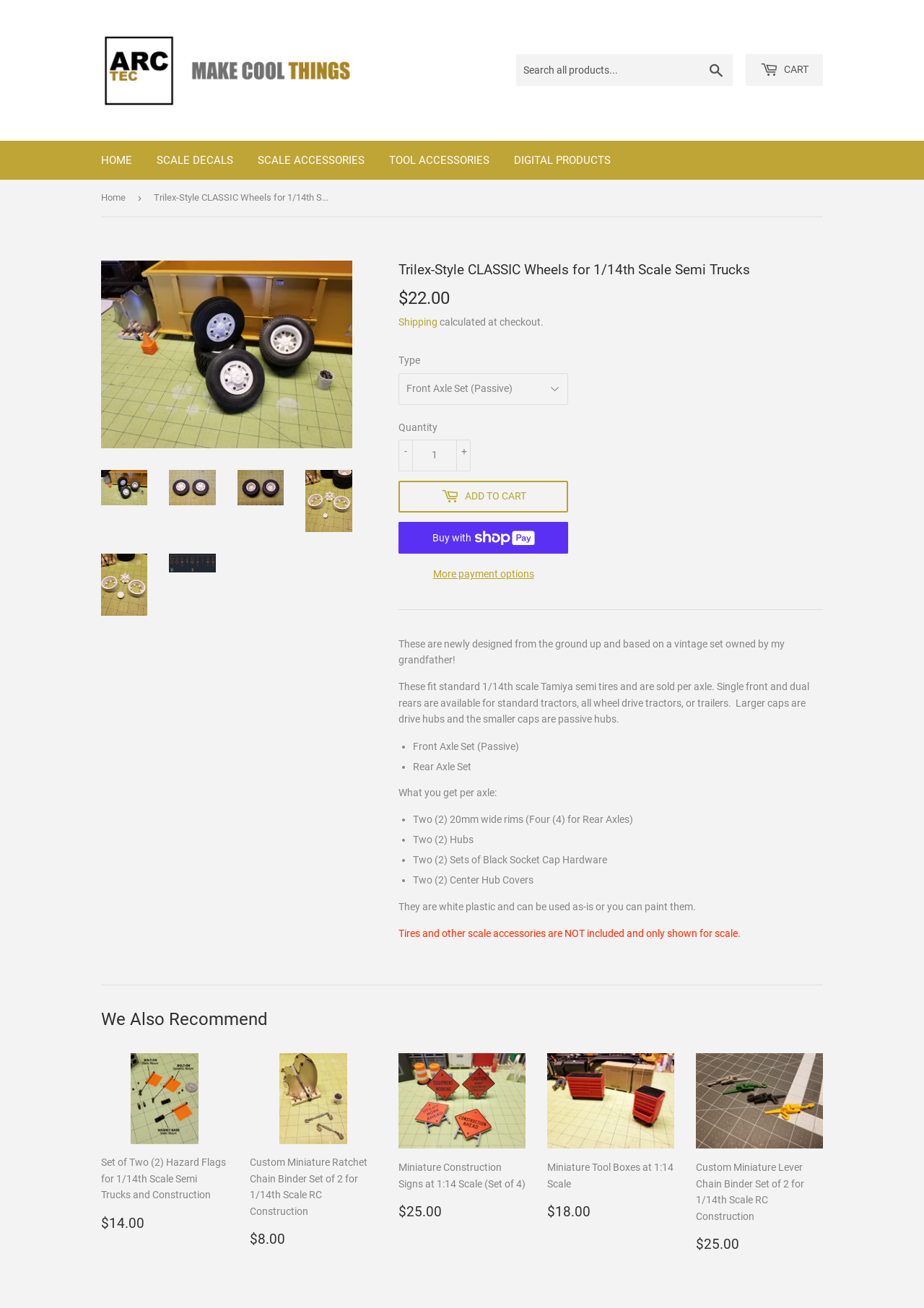Please find the bounding box coordinates of the clickable region needed to complete the following instruction: "Add to cart". The bounding box coordinates must consist of four float numbers between 0 and 1, i.e., [left, top, right, bottom].

[0.431, 0.368, 0.615, 0.392]